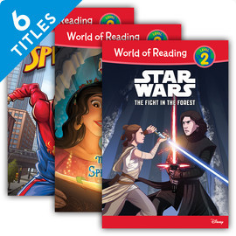How many books are included in the set?
Look at the screenshot and give a one-word or phrase answer.

6